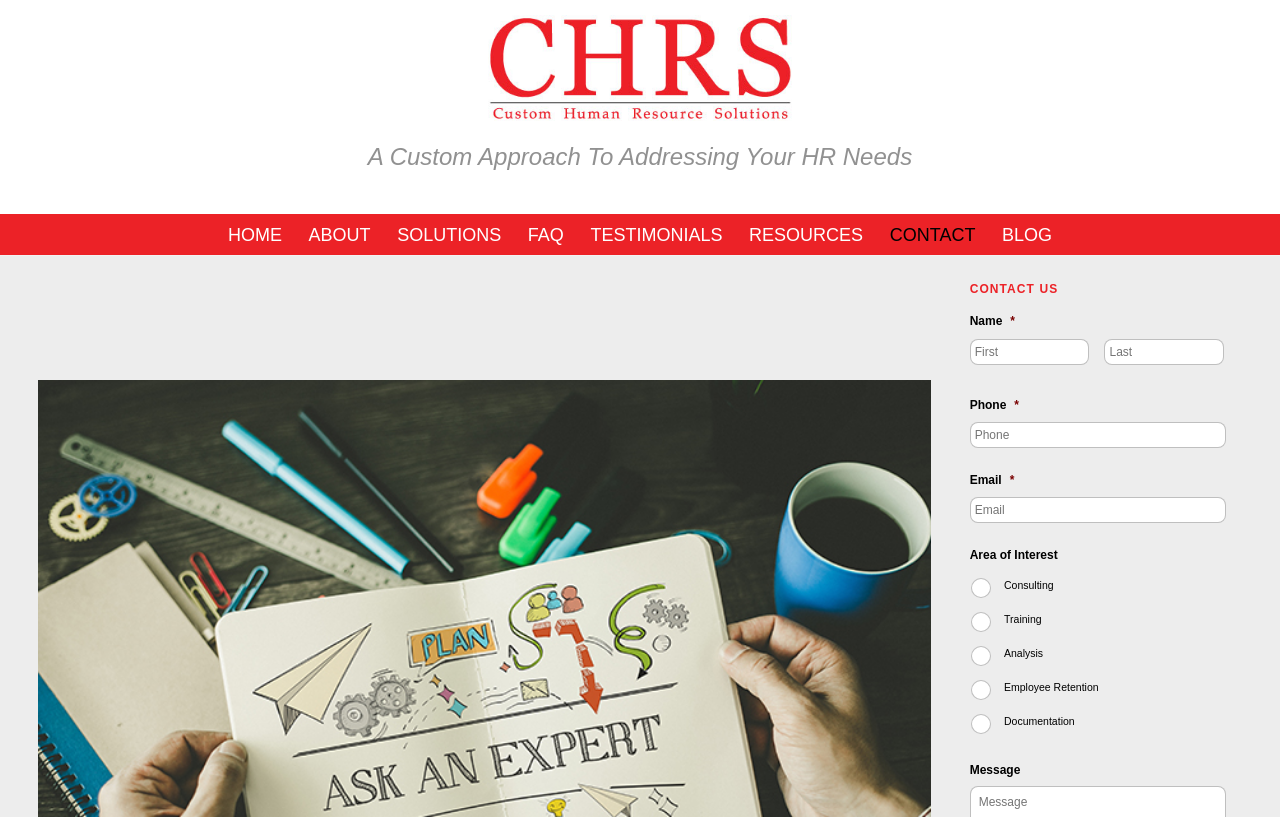What is the label of the first text input field?
Use the information from the screenshot to give a comprehensive response to the question.

I looked at the contact form and found the first text input field with a label 'Name' above it.